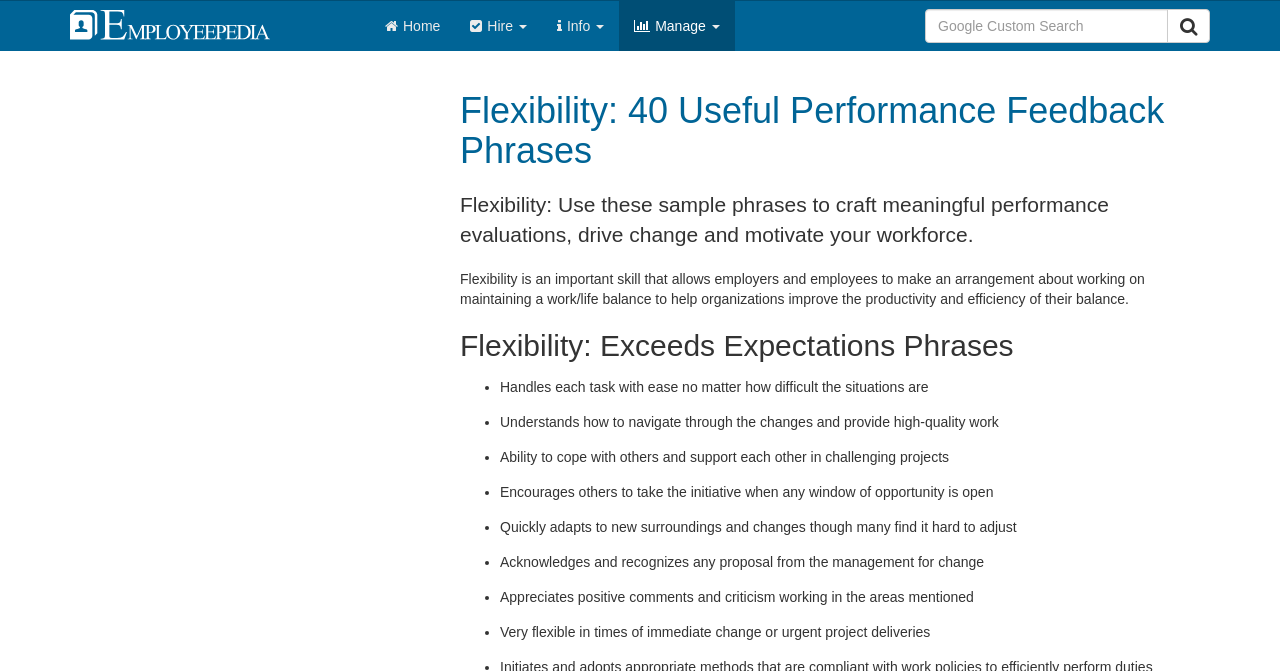Find the bounding box coordinates of the area that needs to be clicked in order to achieve the following instruction: "Search for something". The coordinates should be specified as four float numbers between 0 and 1, i.e., [left, top, right, bottom].

[0.723, 0.013, 0.945, 0.064]